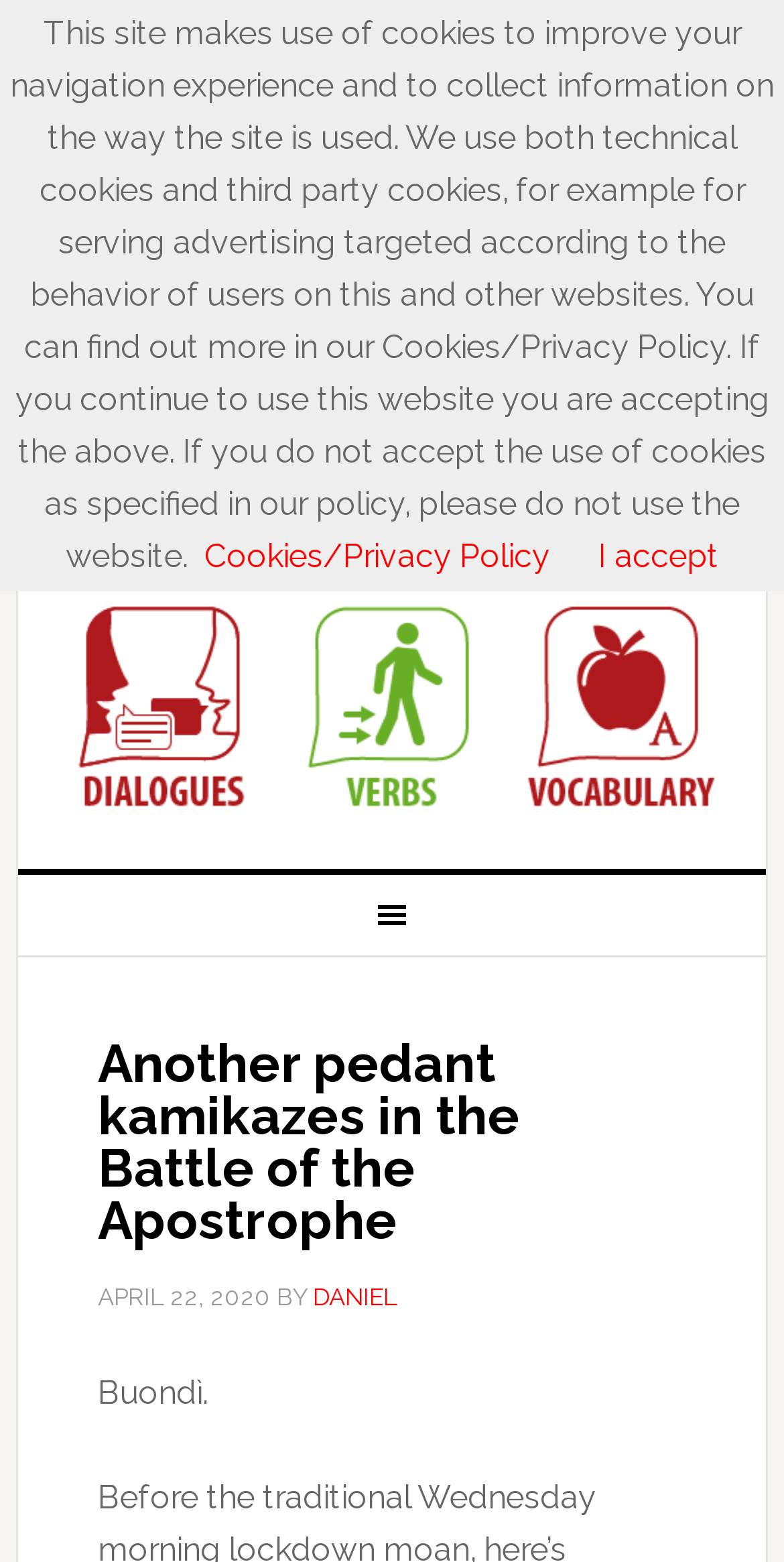Construct a comprehensive description capturing every detail on the webpage.

The webpage appears to be a blog post or article page. At the top, there is a navigation menu labeled "Secondary" that spans almost the entire width of the page. Below this menu, there are three links with accompanying images, arranged horizontally across the page. Each link has an image above it, and they are evenly spaced from each other.

Further down the page, there is a main navigation menu labeled "Main" that also spans almost the entire width of the page. Within this menu, there is a header section that contains the title of the page, "Another pedant kamikazes in the Battle of the Apostrophe", a time stamp indicating the post was made on April 22, 2020, and the author's name, "DANIEL". 

Below the header section, there is a brief introductory text that reads "Buondì." (which means "good day" in Italian). The main content of the page is not explicitly described in the accessibility tree, but based on the meta description, it appears to be a discussion about grammar criticism and a book club review of "Il nome della rosa" (The Name of the Rose).

At the very bottom of the page, there is a notice about the use of cookies on the website, which includes a link to the Cookies/Privacy Policy and an "I accept" button.